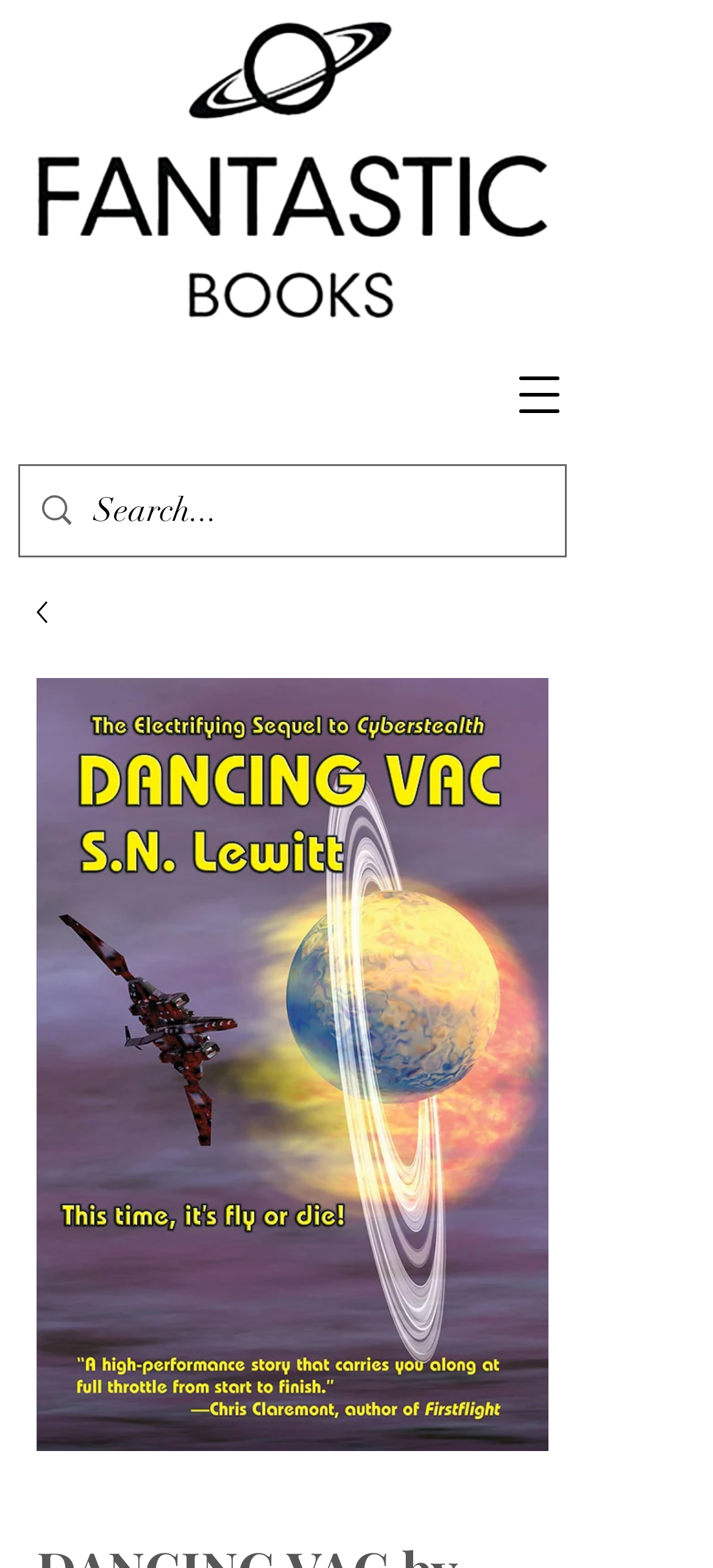Extract the primary headline from the webpage and present its text.

DANCING VAC by S.N. Lewitt